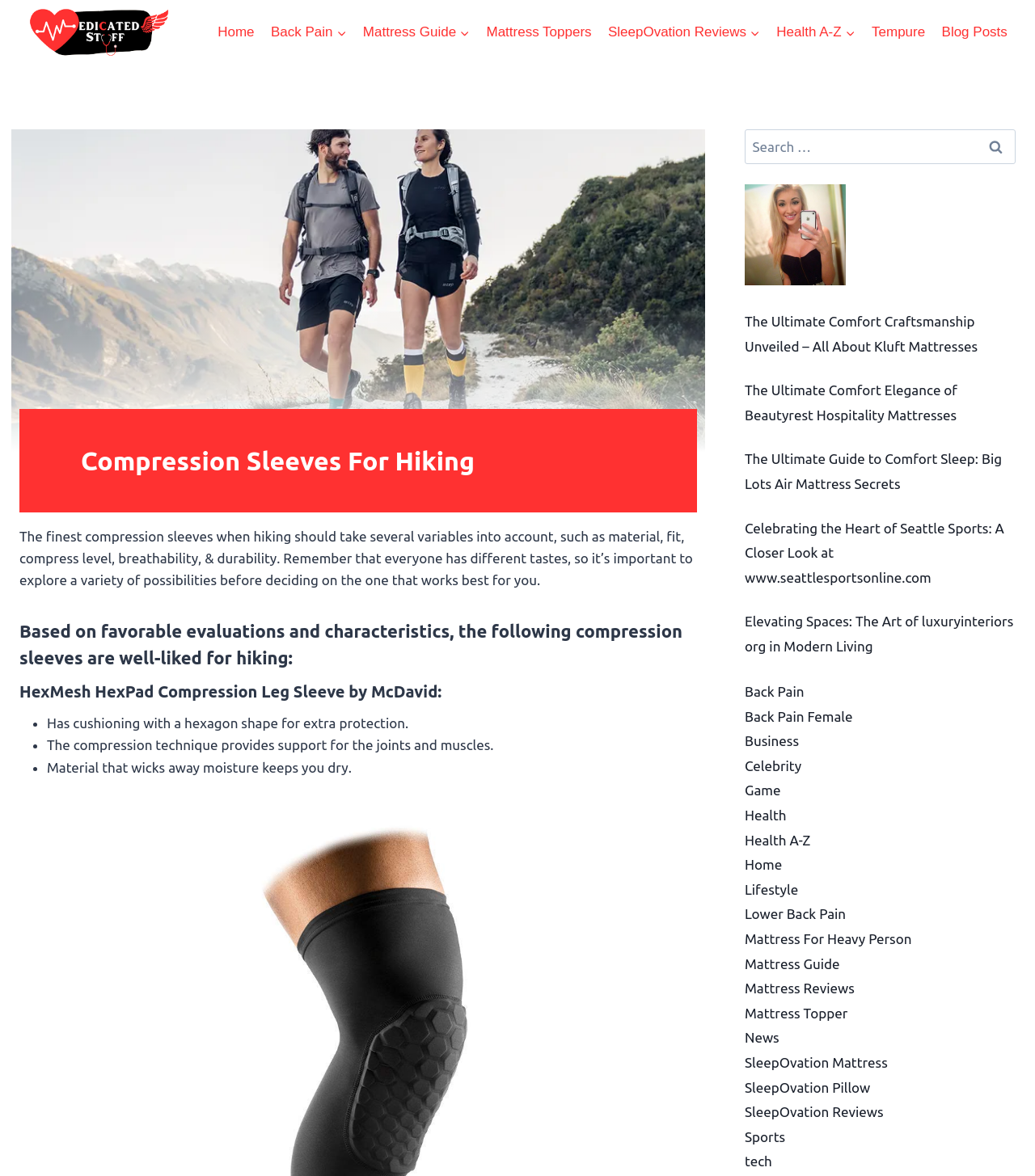Bounding box coordinates are specified in the format (top-left x, top-left y, bottom-right x, bottom-right y). All values are floating point numbers bounded between 0 and 1. Please provide the bounding box coordinate of the region this sentence describes: Health A-ZExpand

[0.742, 0.011, 0.834, 0.044]